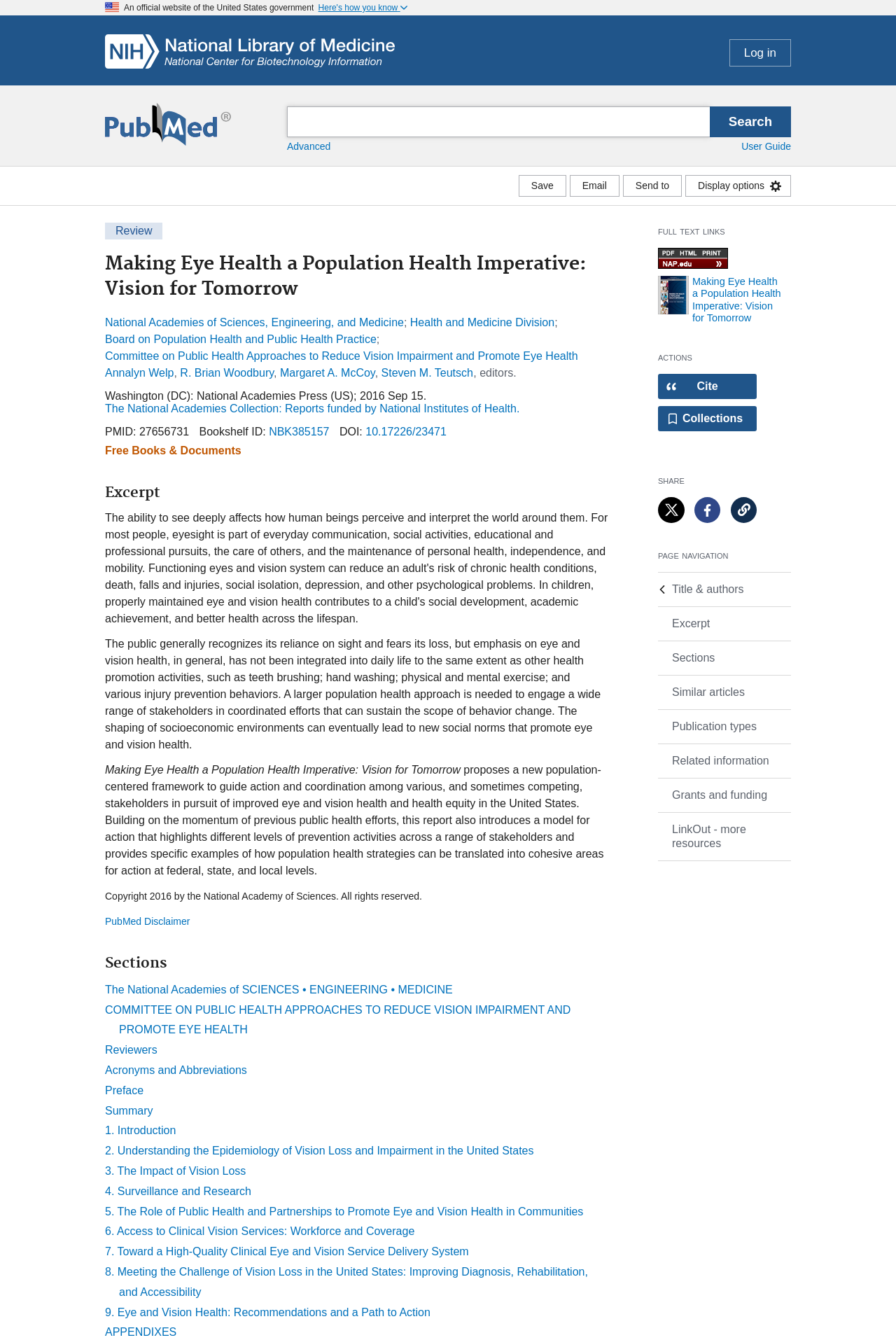Respond to the following query with just one word or a short phrase: 
Who are the editors of the book?

Annalyn Welp, R. Brian Woodbury, Margaret A. McCoy, Steven M. Teutsch